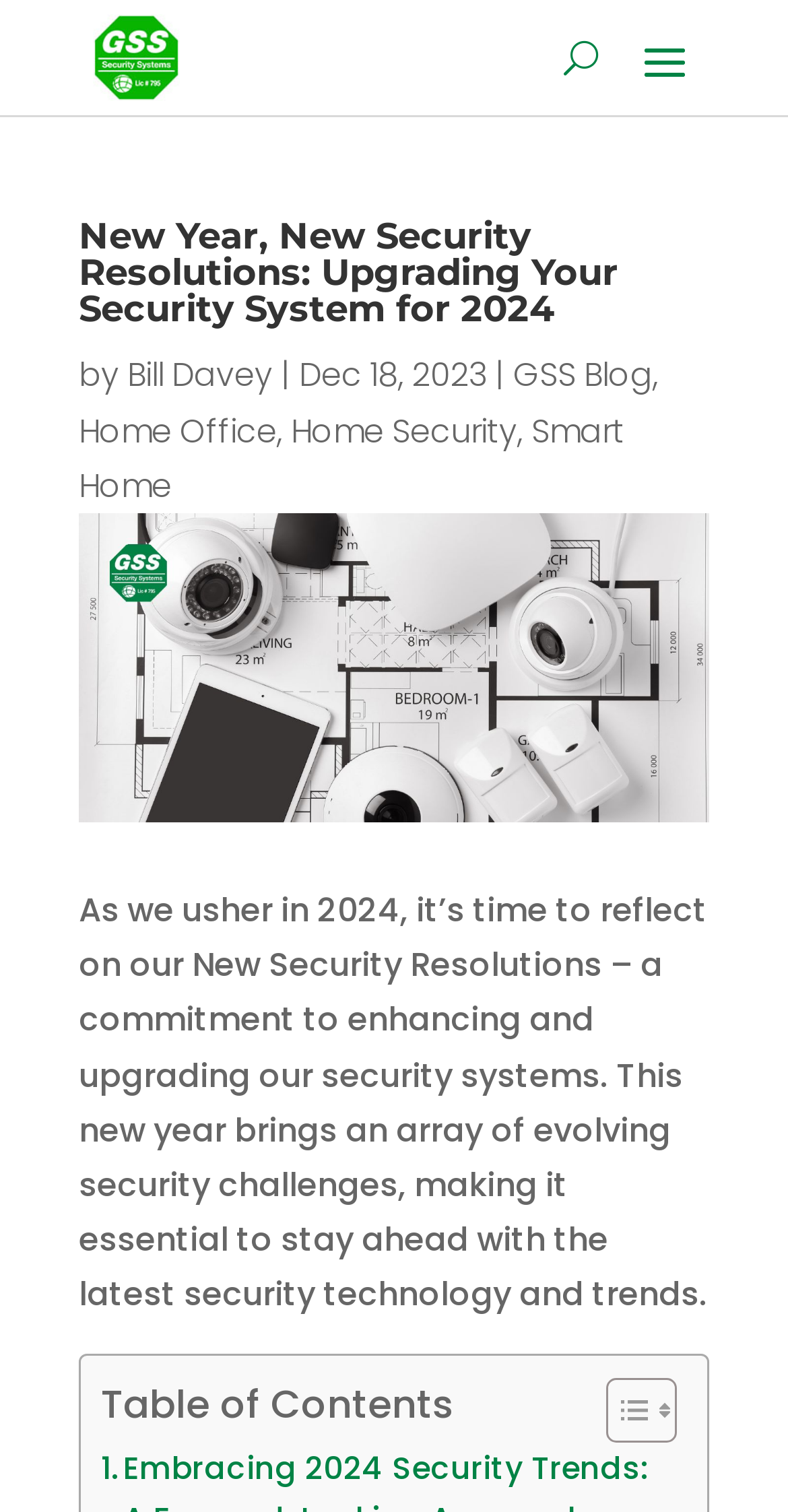What type of security technology is featured in the image?
Identify the answer in the screenshot and reply with a single word or phrase.

Advanced surveillance technology